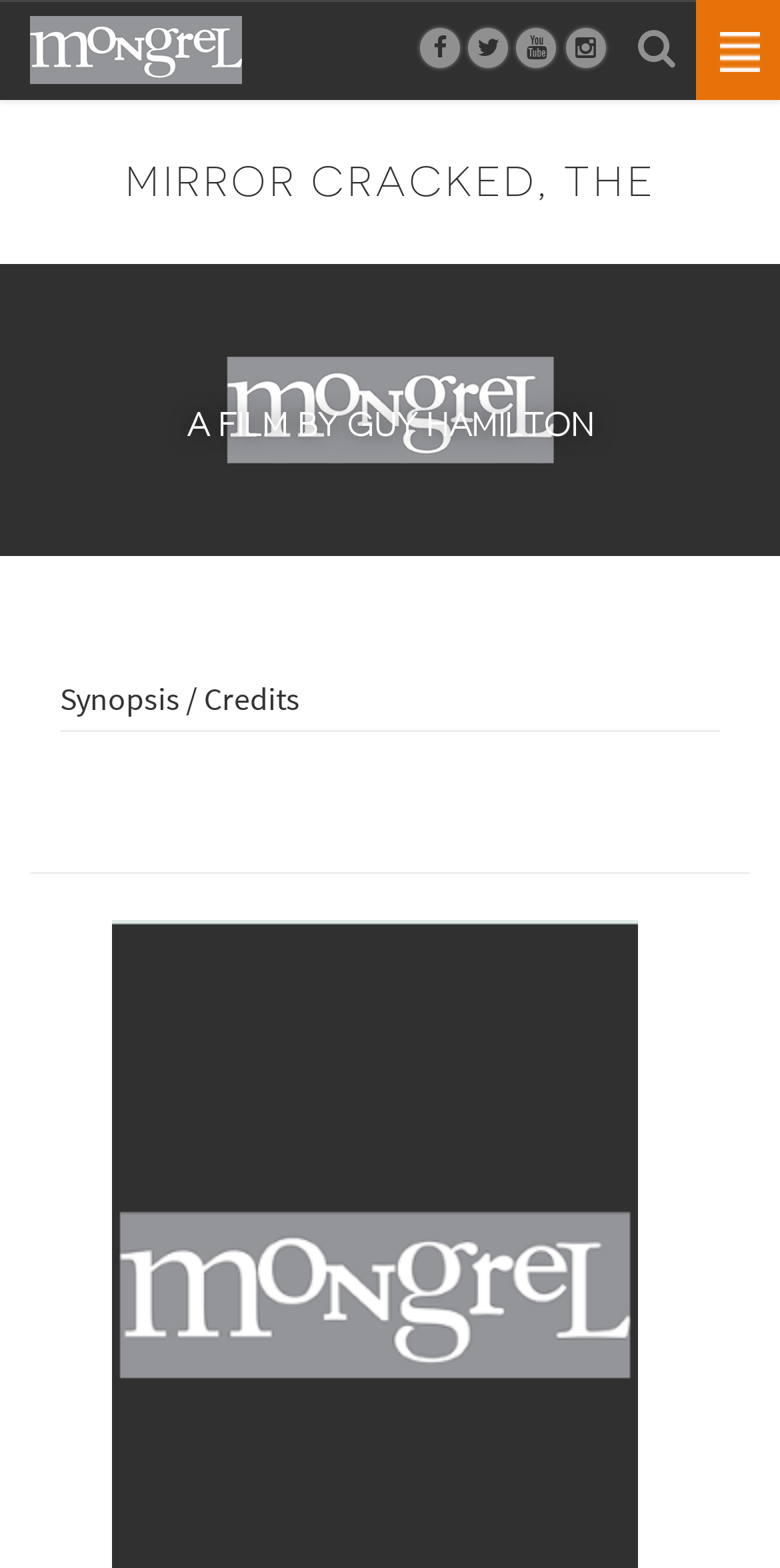Locate and extract the text of the main heading on the webpage.

MIRROR CRACKED, THE